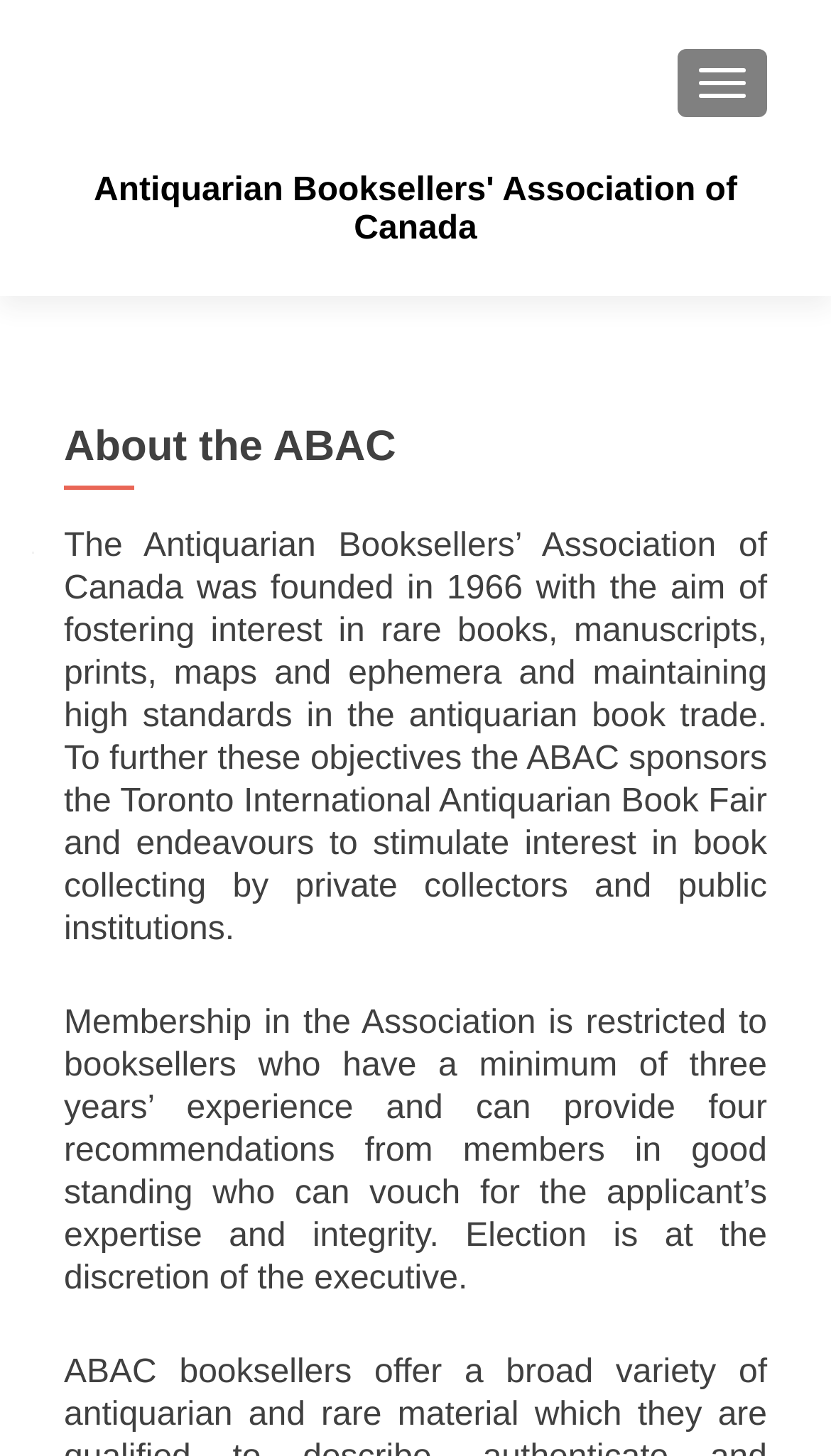Extract the primary heading text from the webpage.

Antiquarian Booksellers' Association of Canada